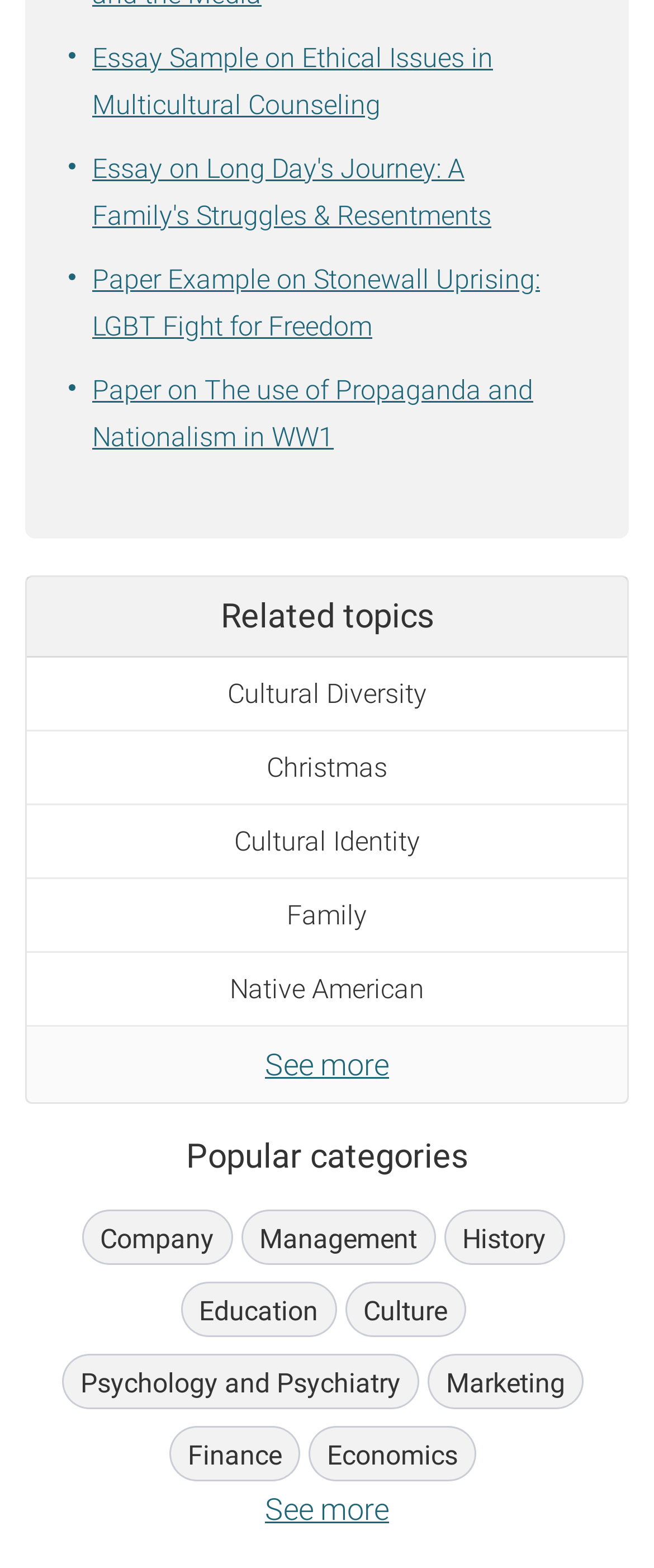Find the bounding box coordinates of the area to click in order to follow the instruction: "Read paper example on Stonewall Uprising".

[0.141, 0.164, 0.844, 0.224]